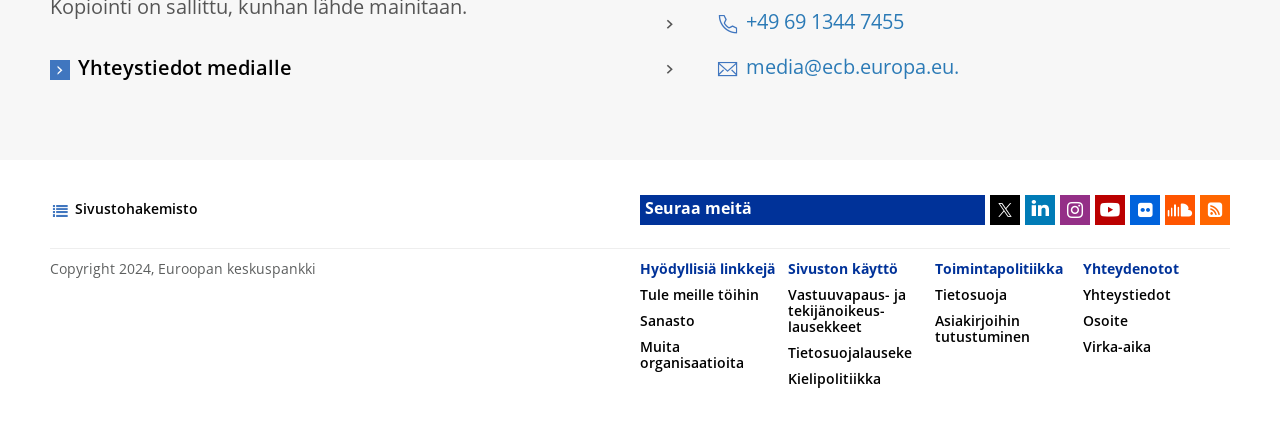Based on the image, provide a detailed and complete answer to the question: 
What is the name of the organization?

I determined the answer by looking at the static text element with the content 'Euroopan keskuspankki' which is located at the bottom of the page, indicating that it is the name of the organization.